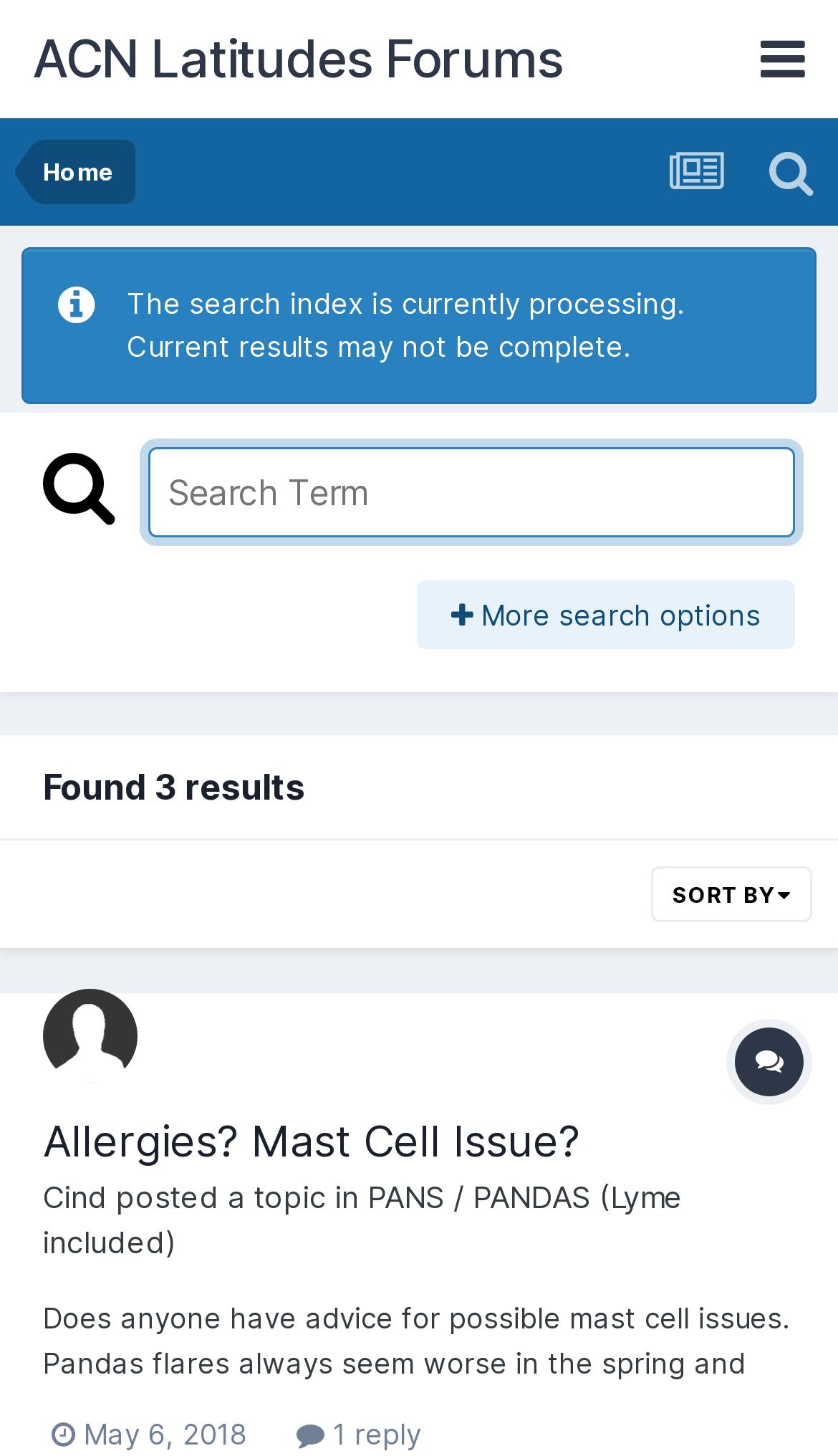Offer an extensive depiction of the webpage and its key elements.

This webpage is a search results page for the tag "histamines" on the ACN Latitudes Forums. At the top, there is a link to the "ACN Latitudes Forums" on the left, and a search icon on the right. Below the search icon, there are links to "Home" and an empty link. 

On the left side, there is a notification stating that "The search index is currently processing. Current results may not be complete." Below this notification, there is a search button and a search textbox with a placeholder "Search Term". 

On the right side of the search textbox, there is a link to "More search options". Below the search textbox, there is a message indicating that 3 results were found. 

The search results are listed below, with each result containing a topic title, the author's name, and the date and time of posting. The first result has a topic title "Allergies? Mast Cell Issue?" posted by "Cind" on May 6, 2018, at 2:51 PM, with 1 reply. The topic title is also a link, and there is an image associated with the author's name.